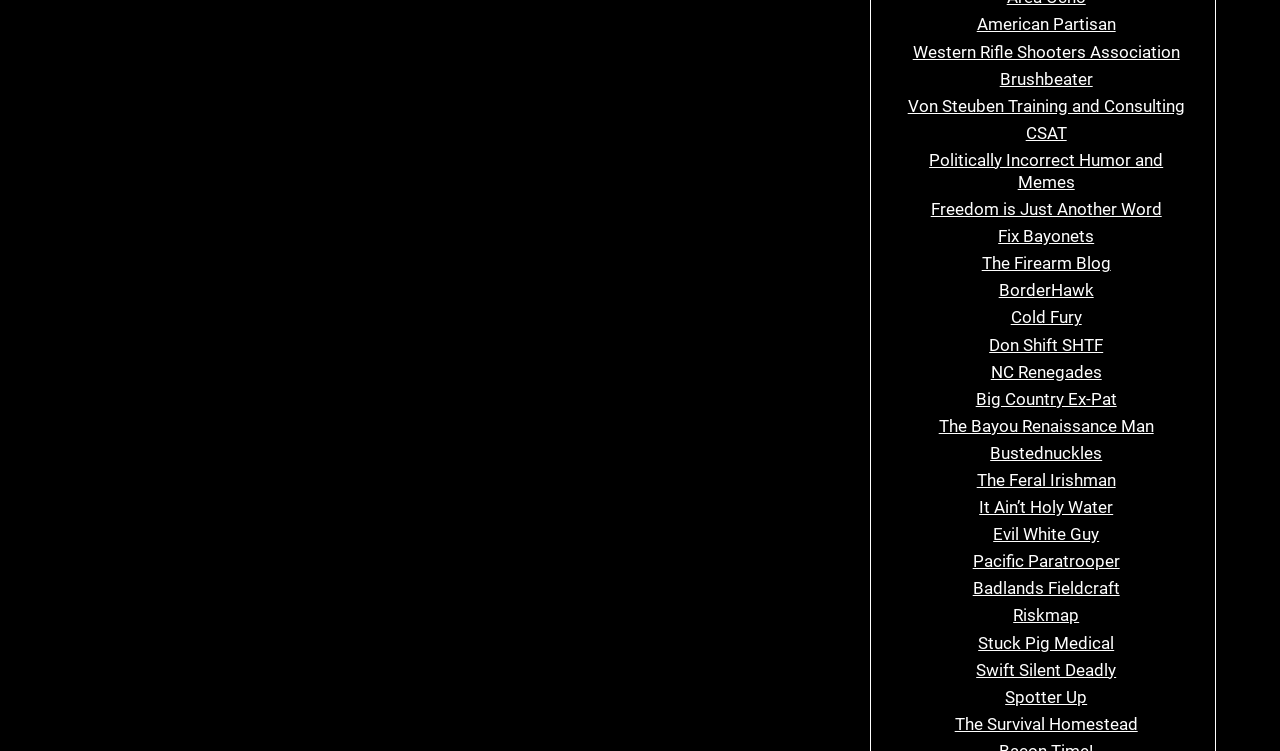How many links are there on the webpage?
Refer to the image and provide a one-word or short phrase answer.

25